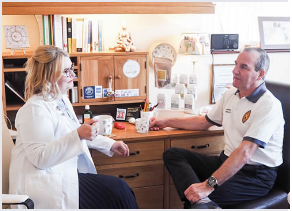Detail every significant feature and component of the image.

In a cozy and welcoming office environment, two practitioners from the Nottingham Health and Wellbeing Clinic engage in a friendly conversation while enjoying cups of tea or coffee. The female practitioner sits on the left, dressed in a white coat, exuding professionalism and warmth. Across from her, a male practitioner in a polo shirt appears relaxed and attentive. The space is well-organized, featuring wooden furniture, various health-related items, and personal touches that create a comforting atmosphere. This scene highlights the collaborative approach of the clinic, where practitioners foster a supportive environment for both colleagues and patients.